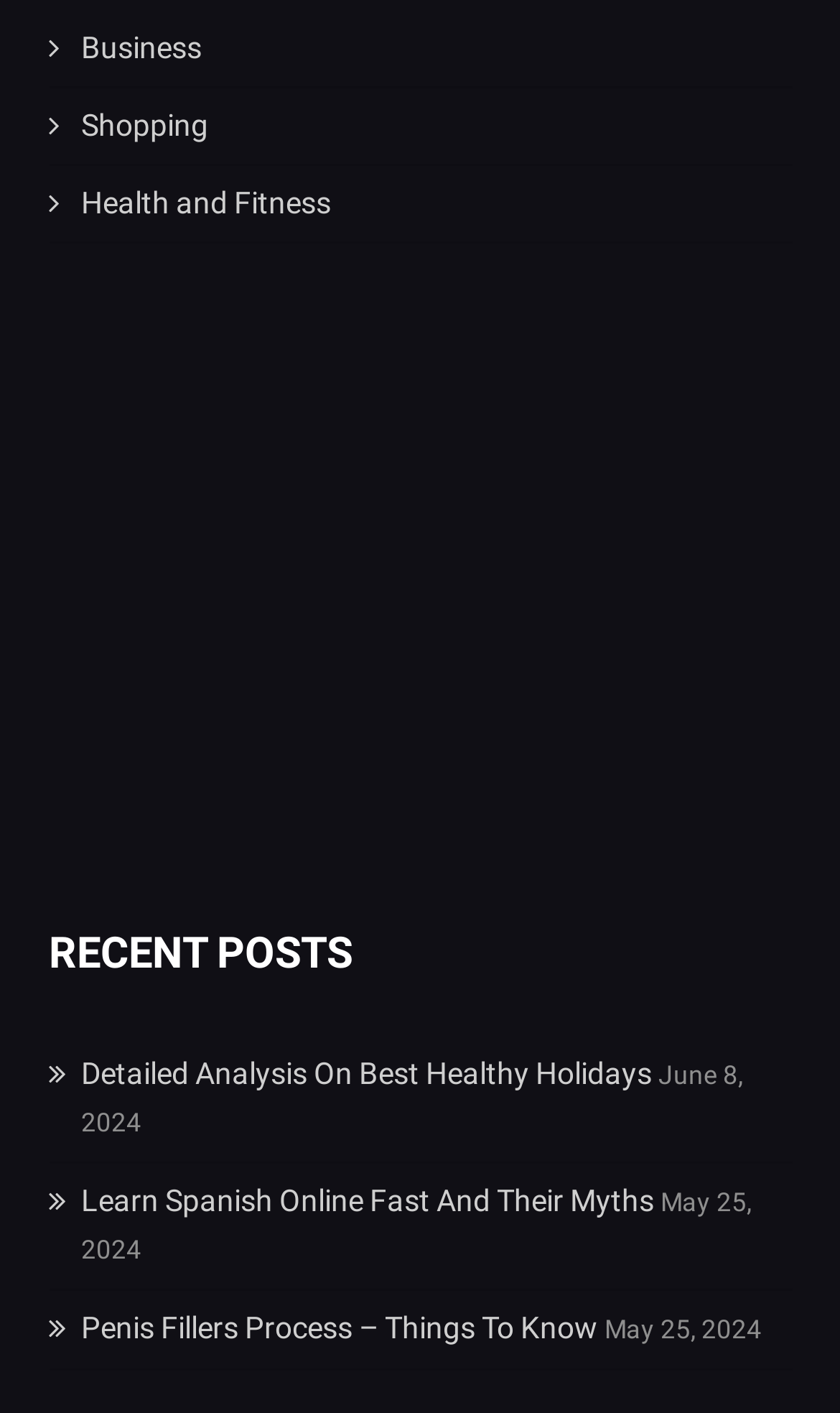Give a one-word or one-phrase response to the question:
How many recent posts are listed?

3